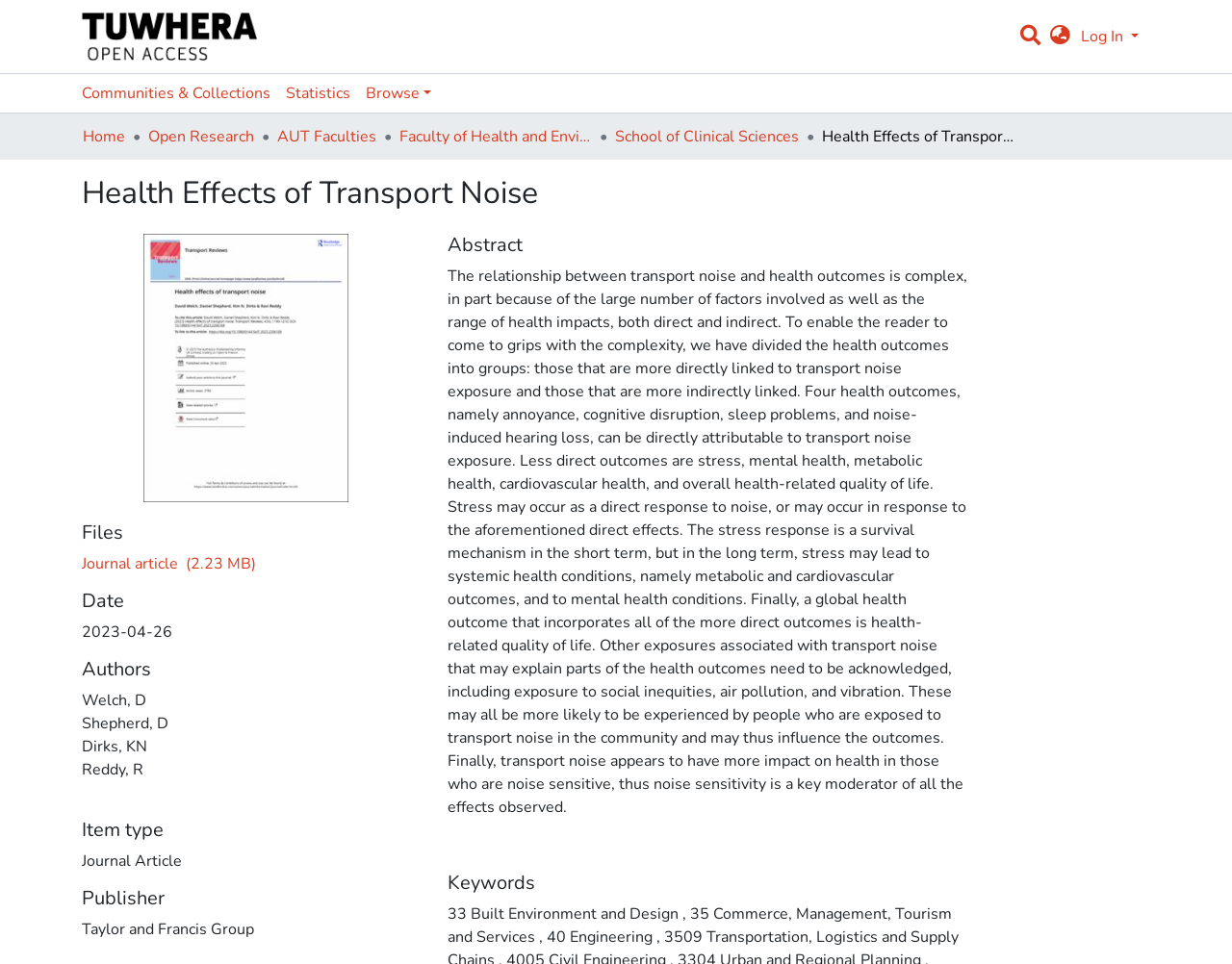Determine the bounding box coordinates for the region that must be clicked to execute the following instruction: "Switch language".

[0.847, 0.026, 0.874, 0.05]